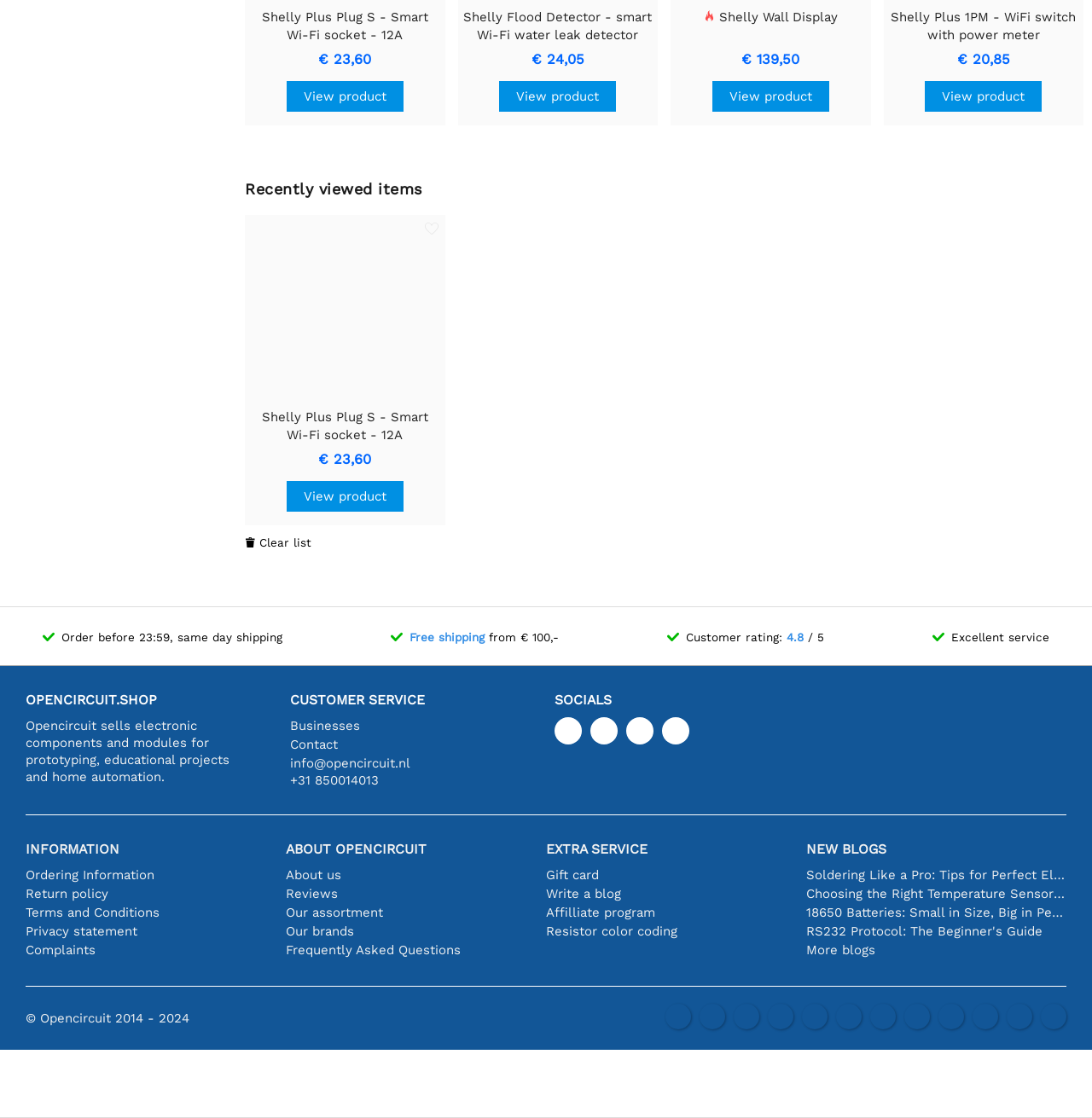What is the rating of the customer service?
Offer a detailed and full explanation in response to the question.

I found a link element with the text 'Customer rating: 4.8 / 5' which indicates the rating of the customer service.